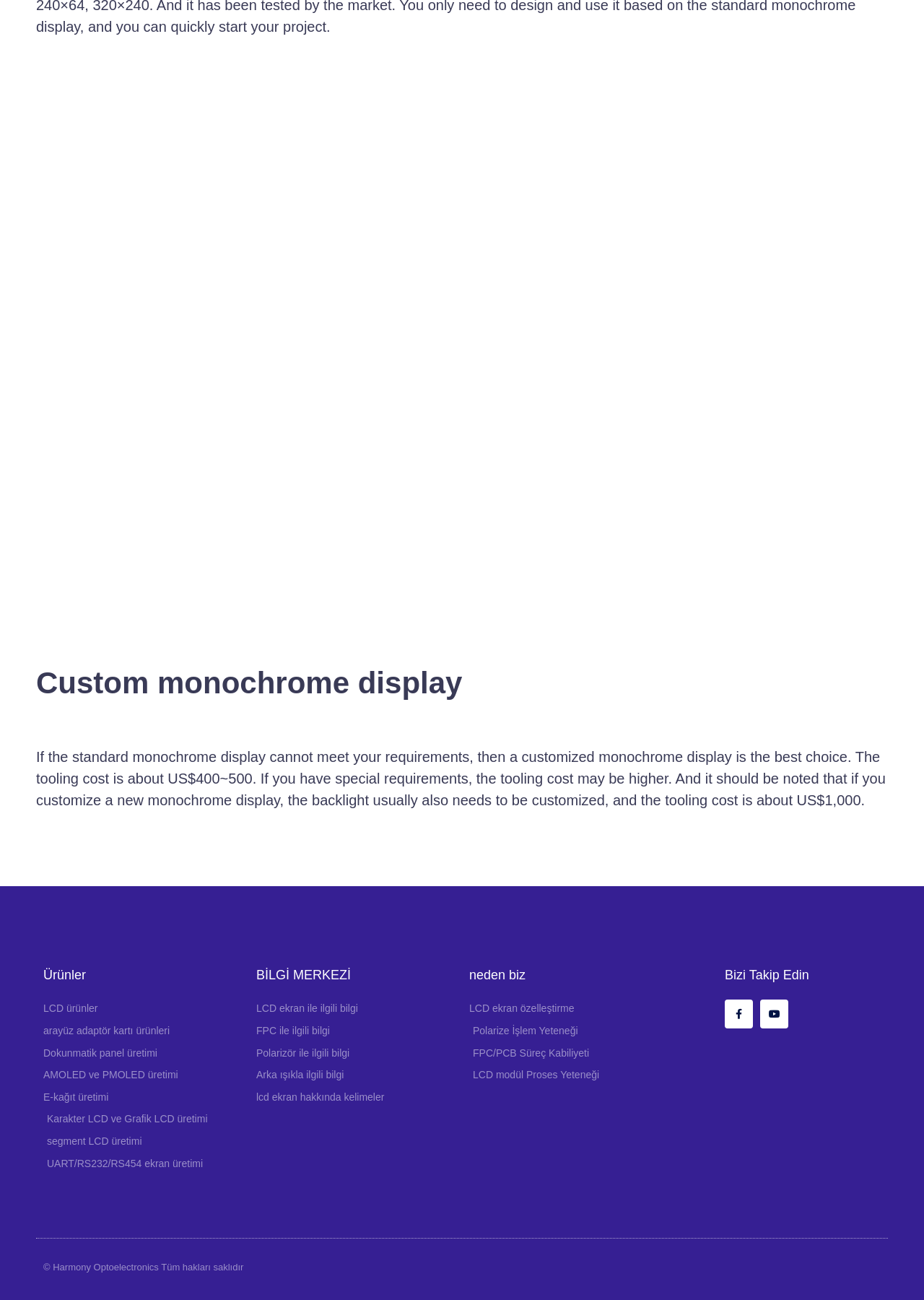Identify the bounding box of the HTML element described as: "LCD ekran ile ilgili bilgi".

[0.277, 0.769, 0.492, 0.783]